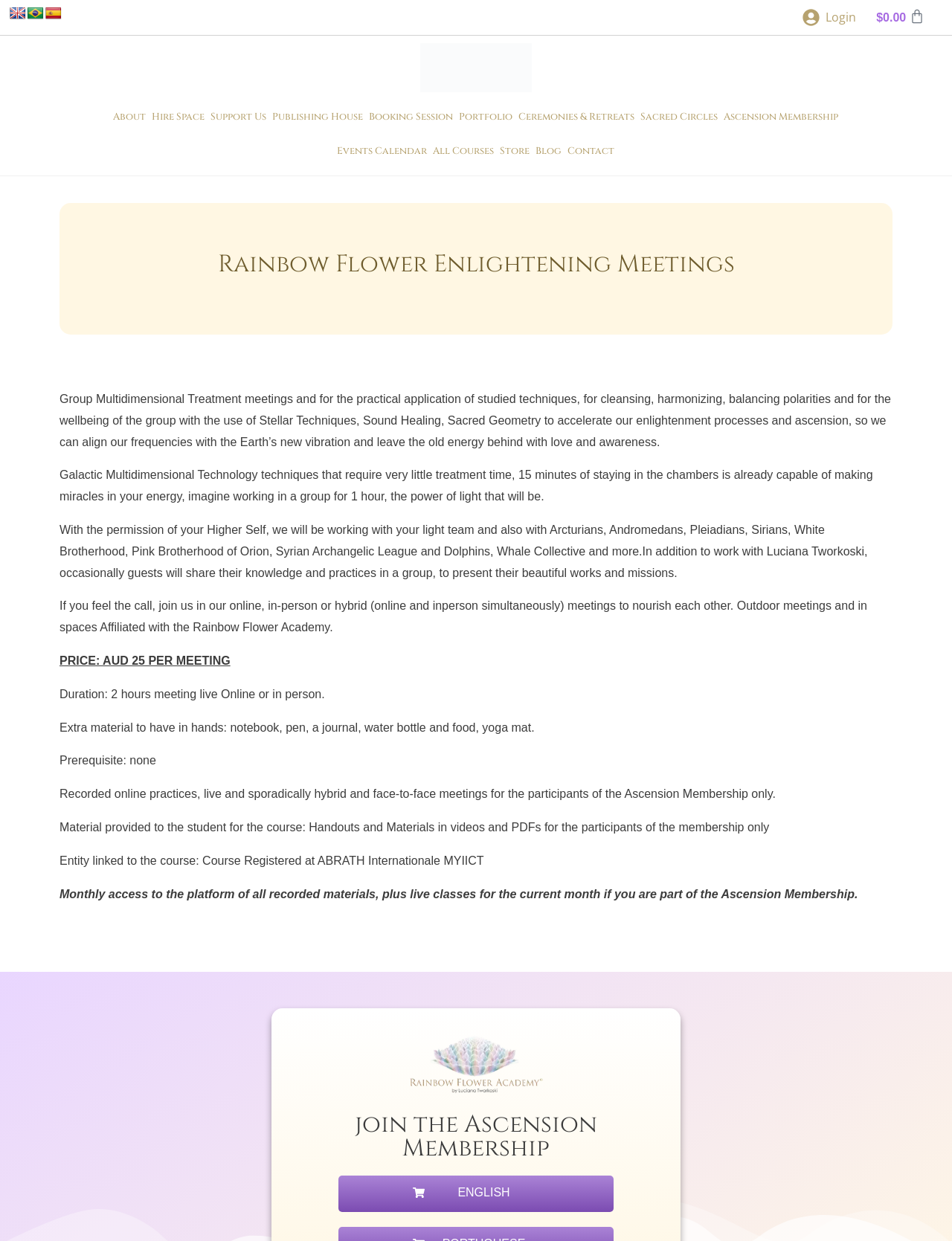What is the purpose of the meetings?
From the screenshot, supply a one-word or short-phrase answer.

Group Multidimensional Treatment